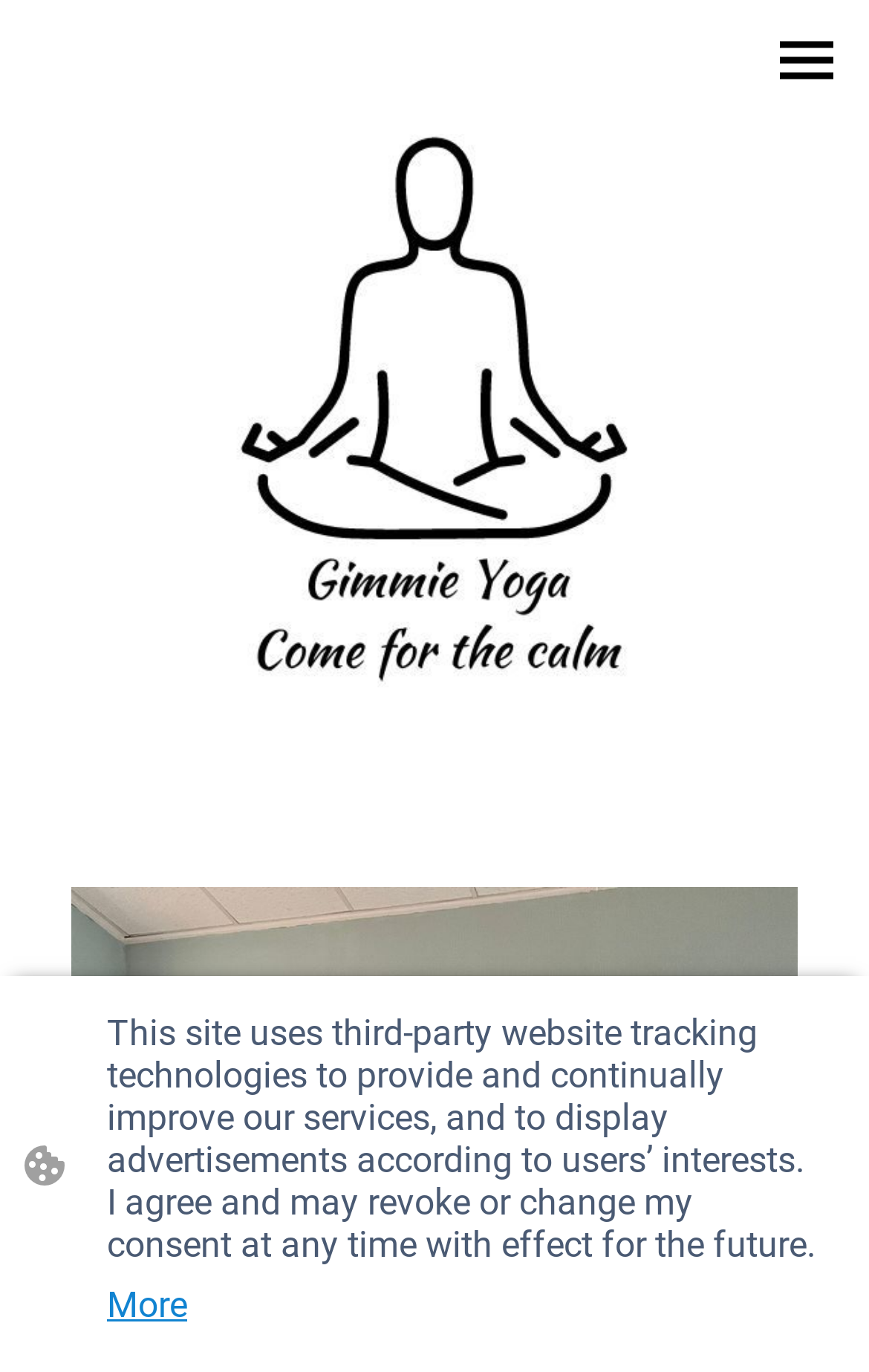Create a detailed summary of all the visual and textual information on the webpage.

The webpage is about Gimmie Yoga, specifically Hatha and Yin Yoga classes in Dunfermline with Mark. At the top, there is a prominent link to "Dunfermline yoga classes" accompanied by an image, taking up most of the width. 

On the top right, there is an unchecked checkbox with an accompanying image. Below this, there is a small image on the left side. 

Further down, there is a paragraph of text explaining the website's use of third-party tracking technologies and how users can revoke or change their consent. Below this text, there is a "More" link.